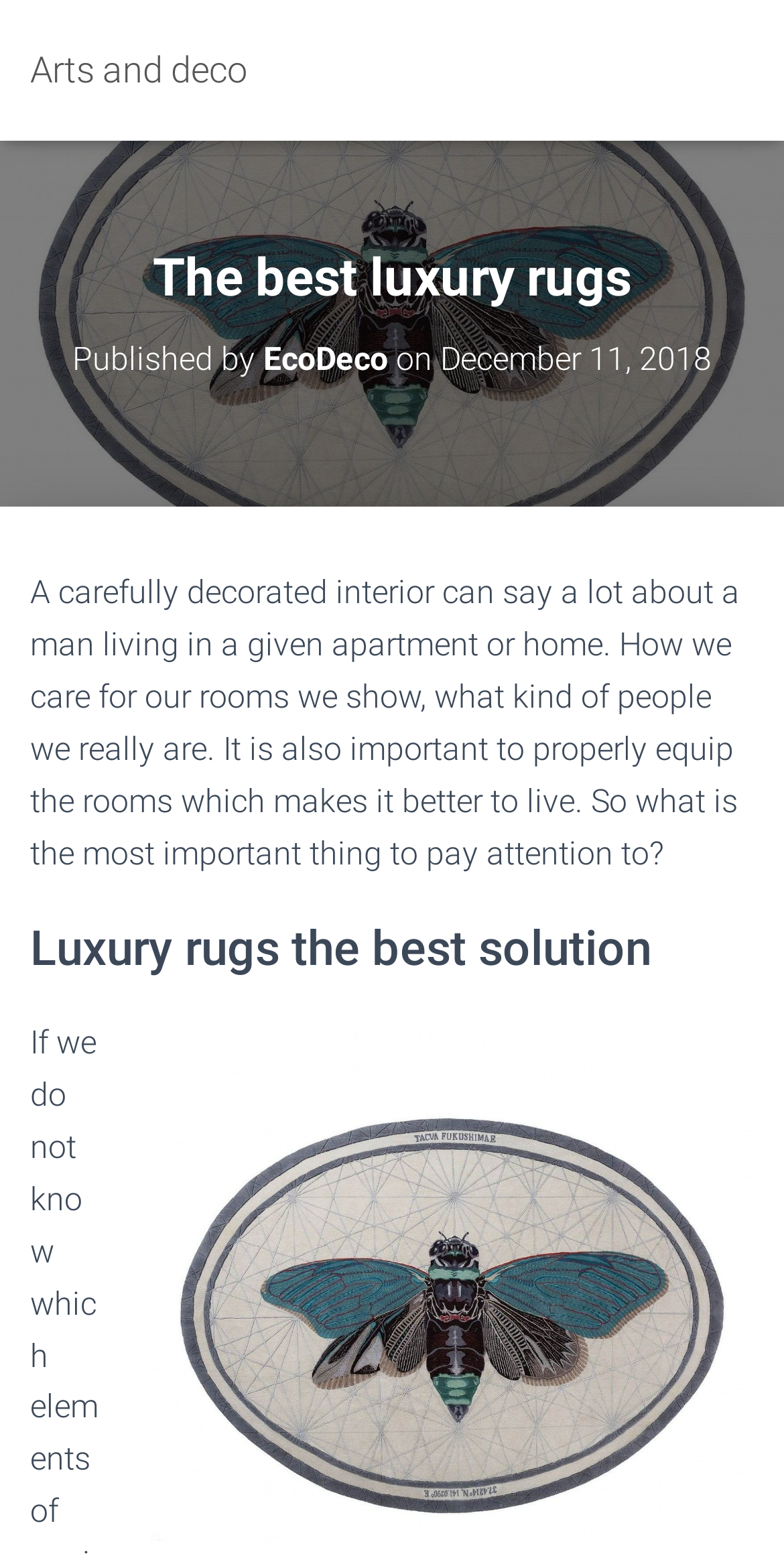Please give a succinct answer to the question in one word or phrase:
Who published the article?

EcoDeco